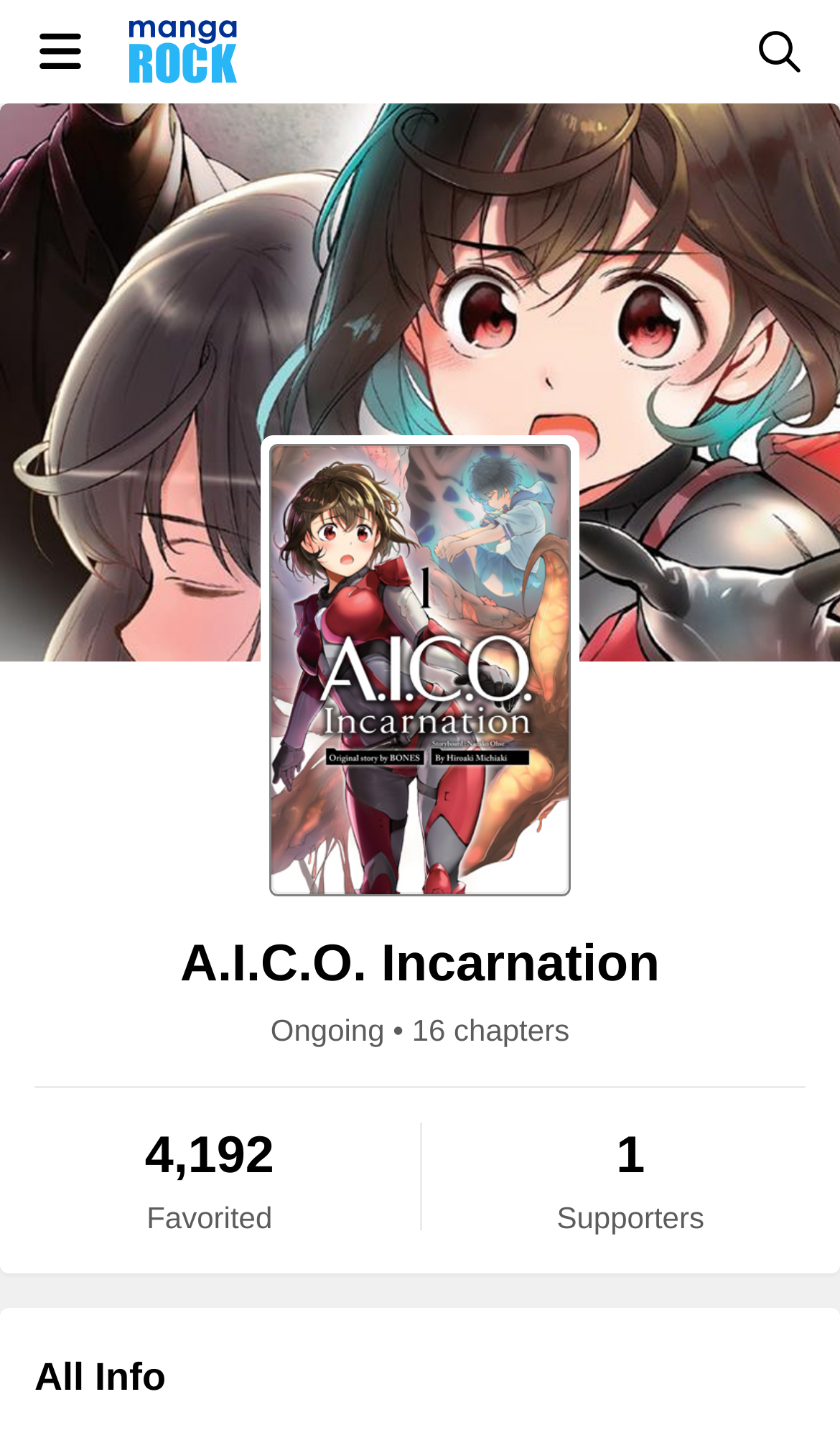What is the logo on the top left?
Please look at the screenshot and answer in one word or a short phrase.

Mangarock Logo